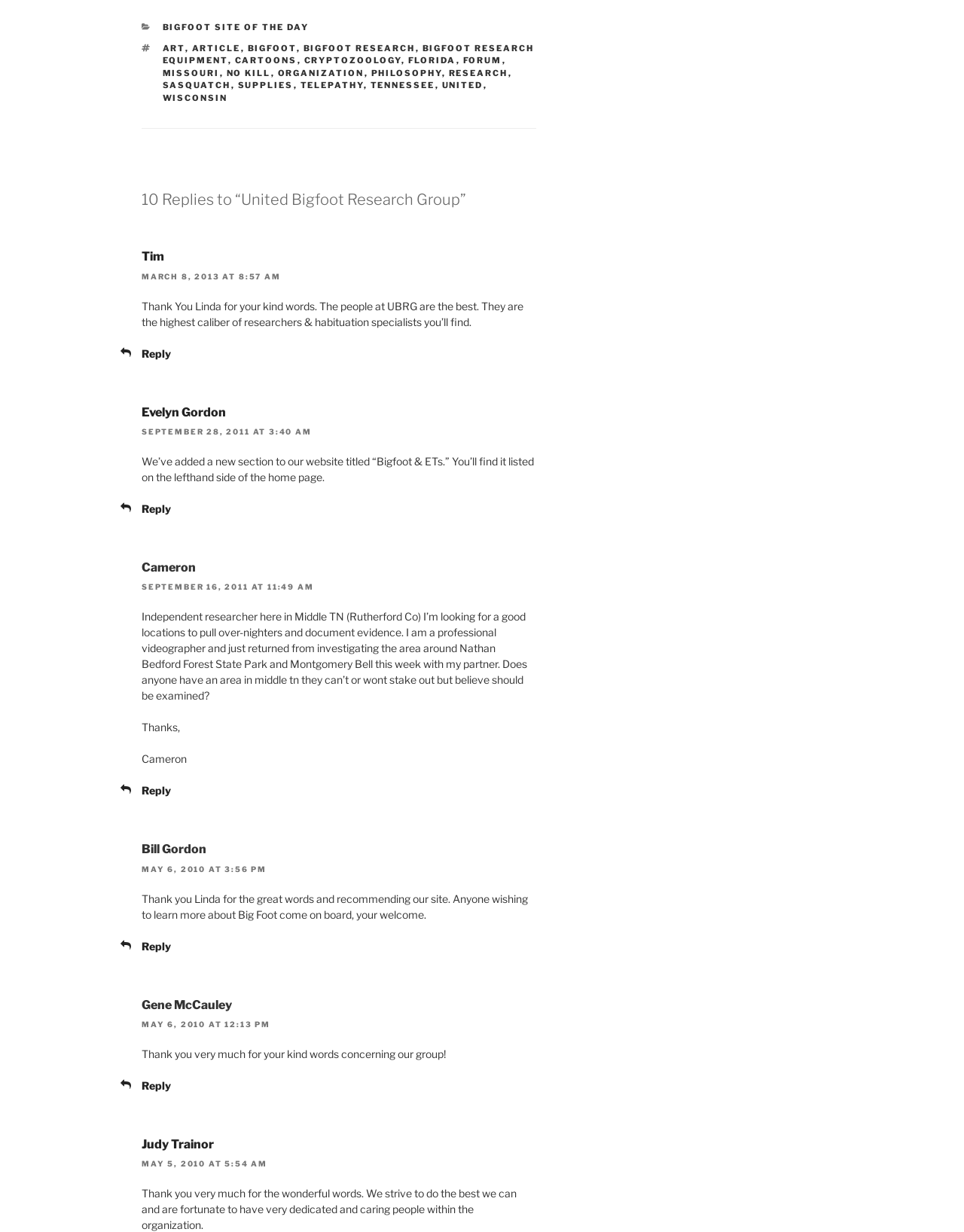What is the category of 'BIGFOOT RESEARCH EQUIPMENT'?
Please provide a single word or phrase in response based on the screenshot.

BIGFOOT